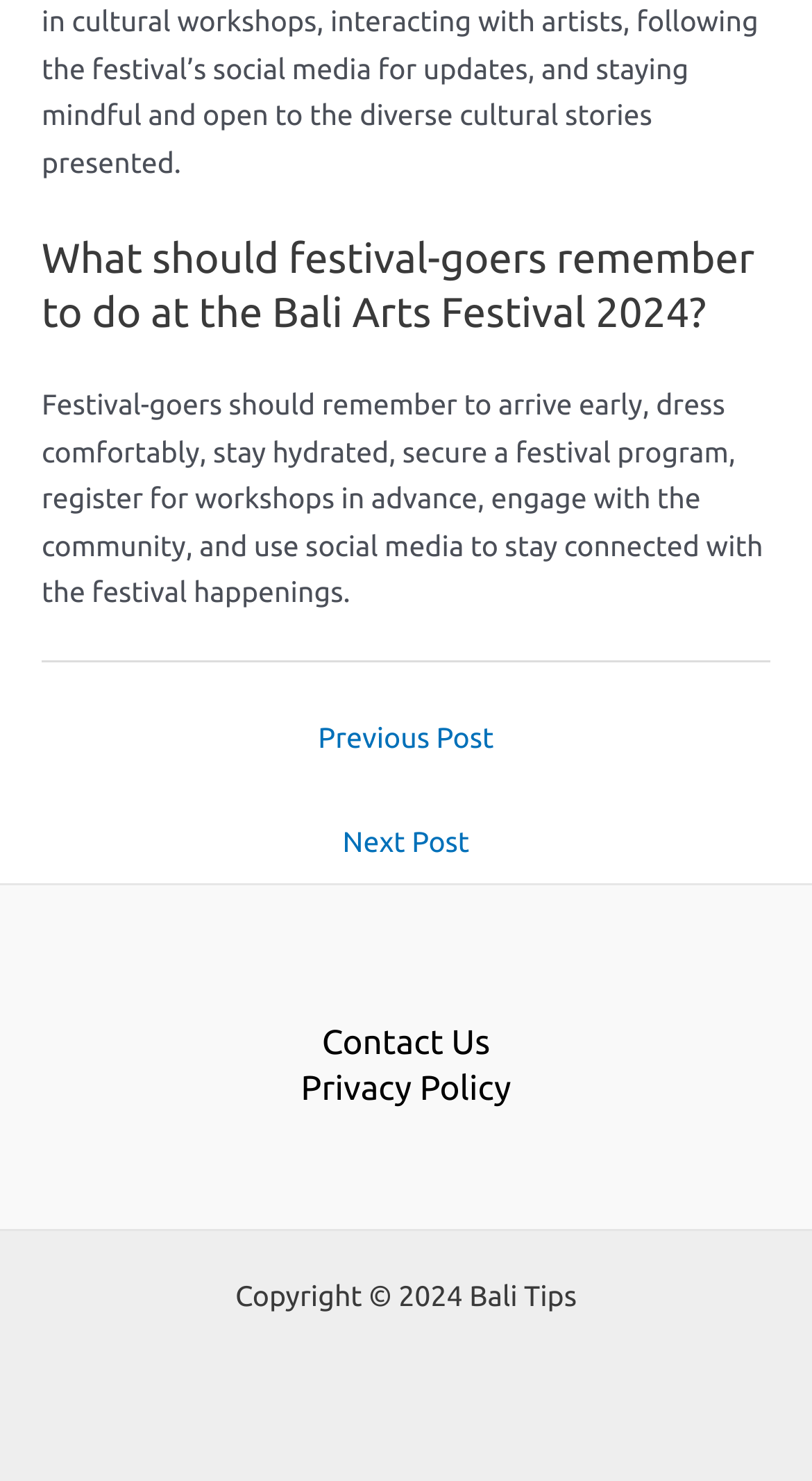Locate the UI element that matches the description Next Post → in the webpage screenshot. Return the bounding box coordinates in the format (top-left x, top-left y, bottom-right x, bottom-right y), with values ranging from 0 to 1.

[0.074, 0.548, 0.926, 0.593]